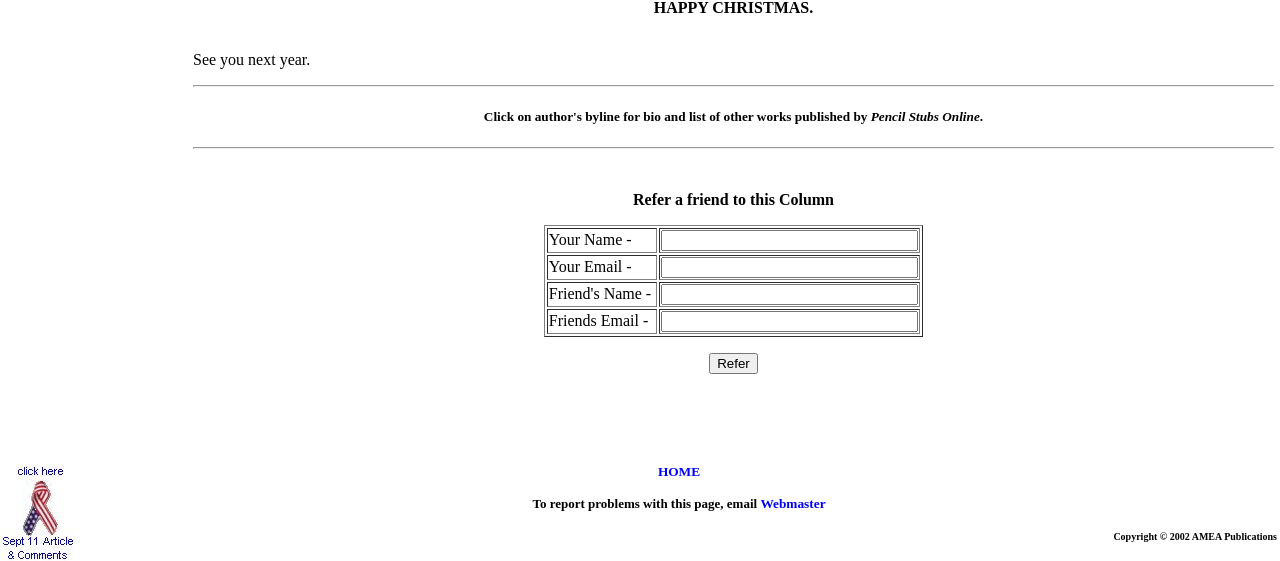Provide your answer in one word or a succinct phrase for the question: 
What is the contact information for reporting problems?

Email Webmaster